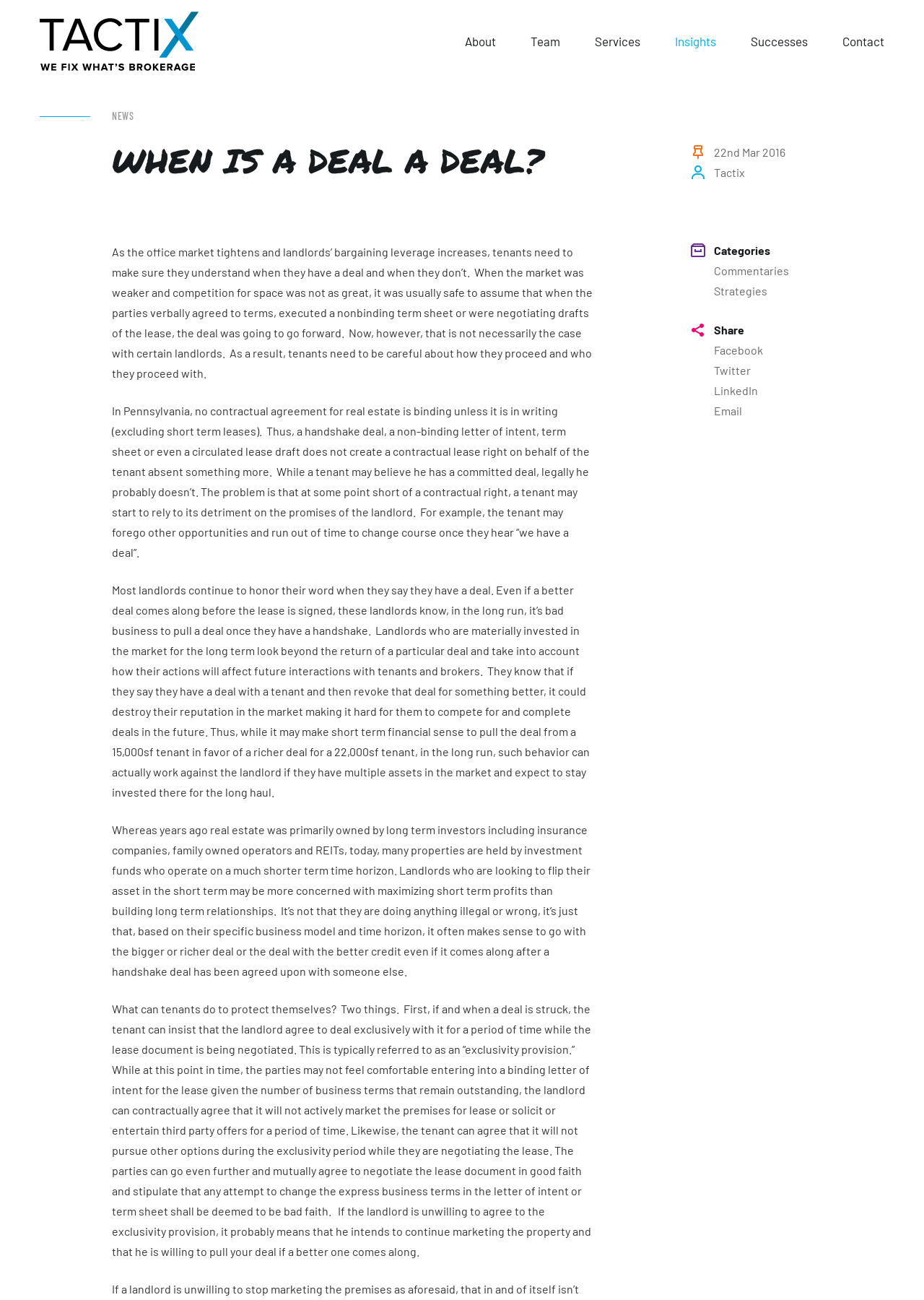Provide the bounding box coordinates, formatted as (top-left x, top-left y, bottom-right x, bottom-right y), with all values being floating point numbers between 0 and 1. Identify the bounding box of the UI element that matches the description: Email

[0.773, 0.31, 0.803, 0.321]